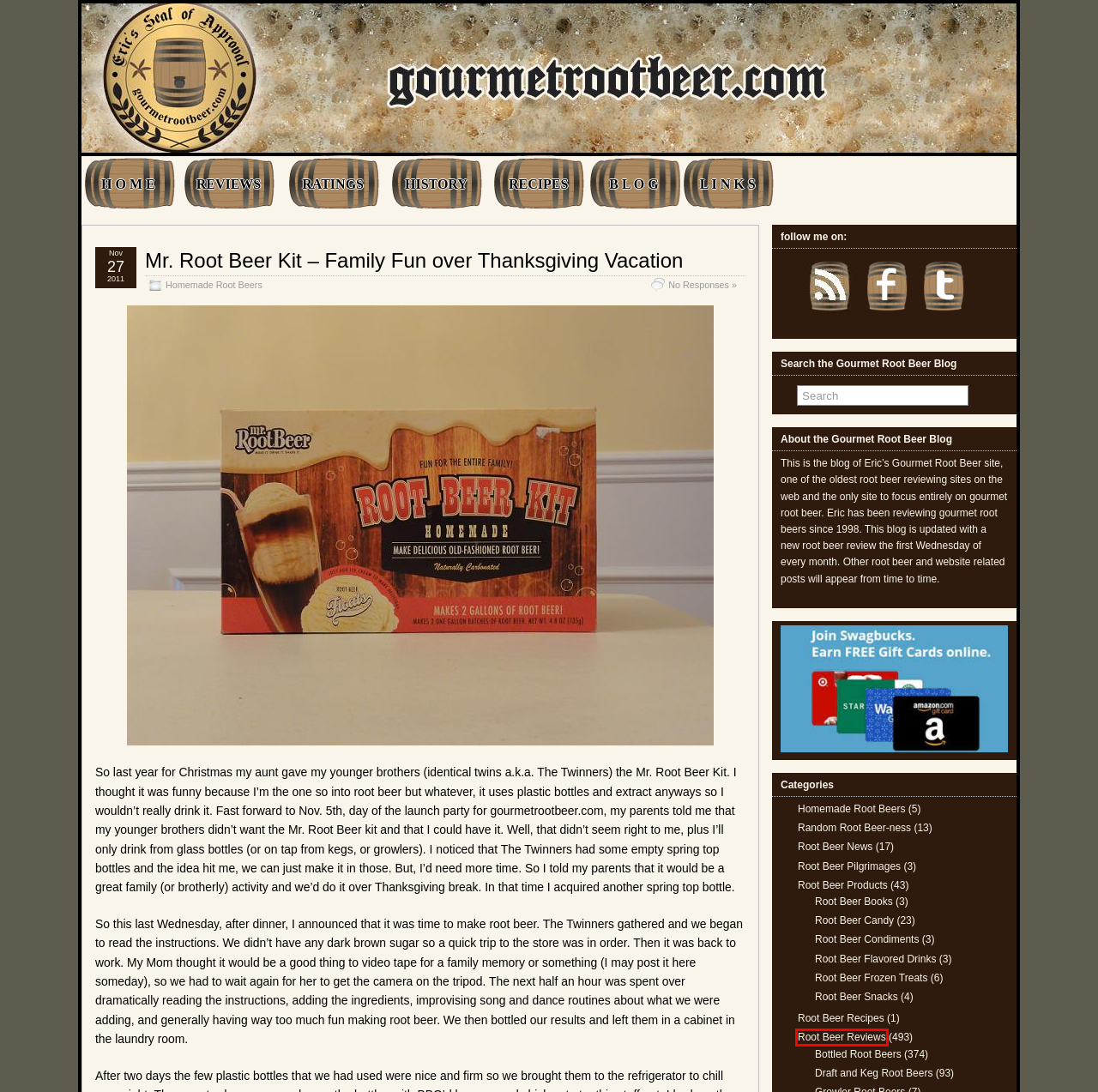You are given a screenshot of a webpage with a red rectangle bounding box around an element. Choose the best webpage description that matches the page after clicking the element in the bounding box. Here are the candidates:
A. Random Root Beer-ness – Eric’s Gourmet Root Beer Blog
B. Root Beer Reviews – Eric’s Gourmet Root Beer Blog
C. Root Beer Snacks – Eric’s Gourmet Root Beer Blog
D. Eric's Gourmet Root Beer Site | Seal of Approval Root Beer Ratings
E. Homemade Root Beers – Eric’s Gourmet Root Beer Blog
F. Root Beer Flavored Drinks – Eric’s Gourmet Root Beer Blog
G. Eric's Gourmet Root Beer Site | Reviews
H. Draft and Keg Root Beers – Eric’s Gourmet Root Beer Blog

B